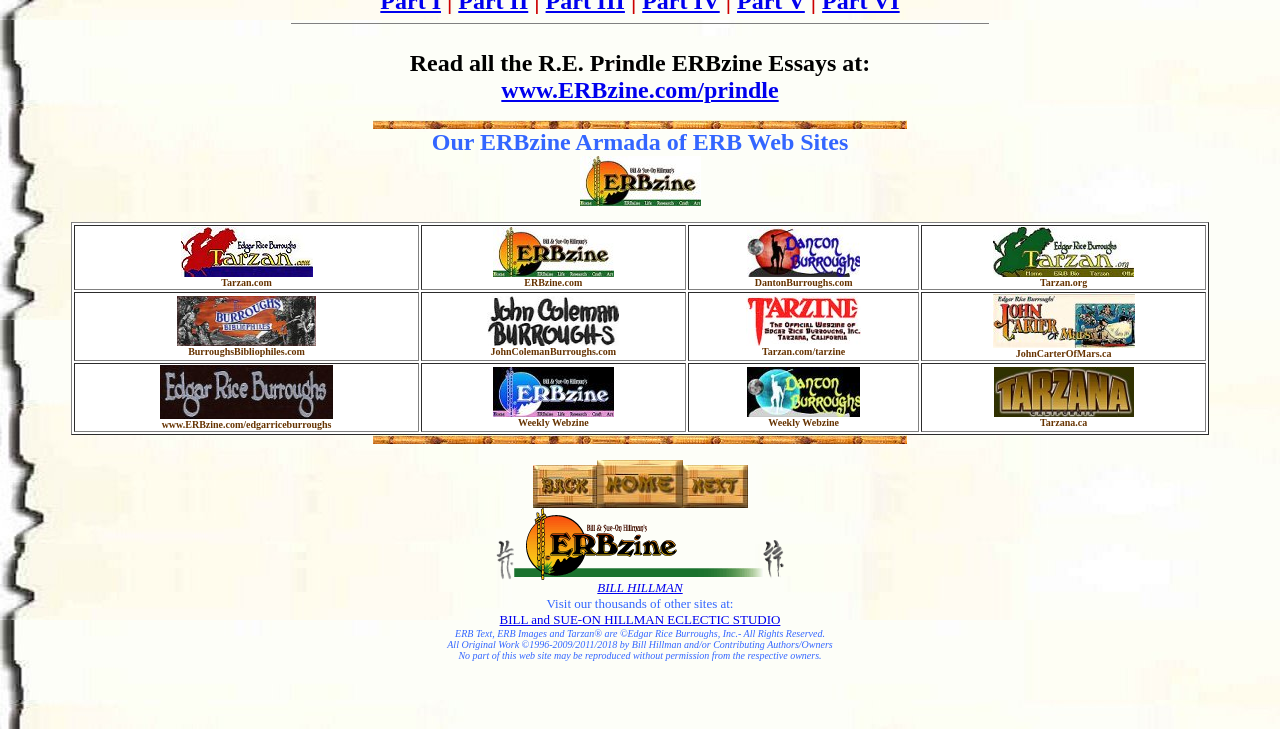Answer this question using a single word or a brief phrase:
What is the text at the bottom of the webpage?

Copyright information